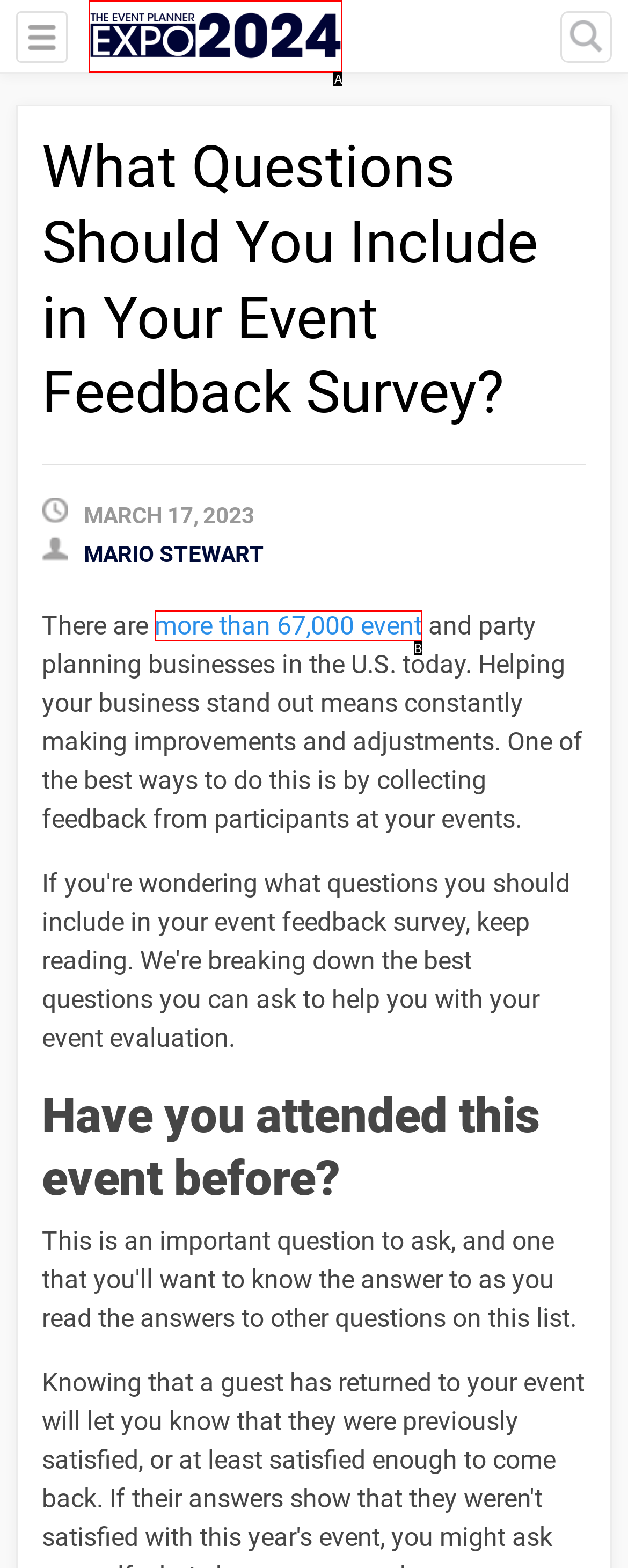Based on the description: more than 67,000 event, select the HTML element that best fits. Reply with the letter of the correct choice from the options given.

B